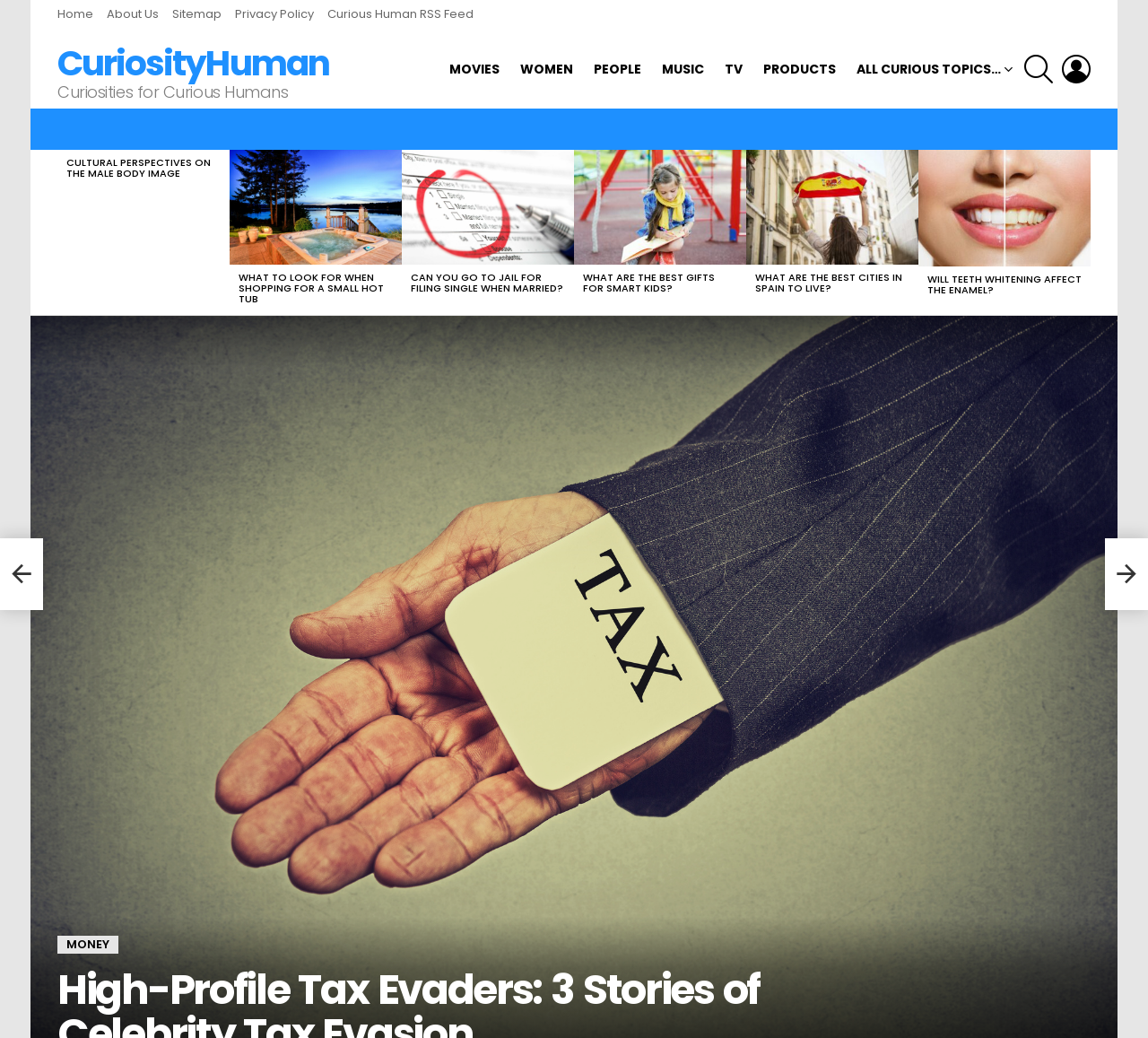Pinpoint the bounding box coordinates of the element to be clicked to execute the instruction: "Click on the 'Home' link".

[0.05, 0.0, 0.081, 0.028]